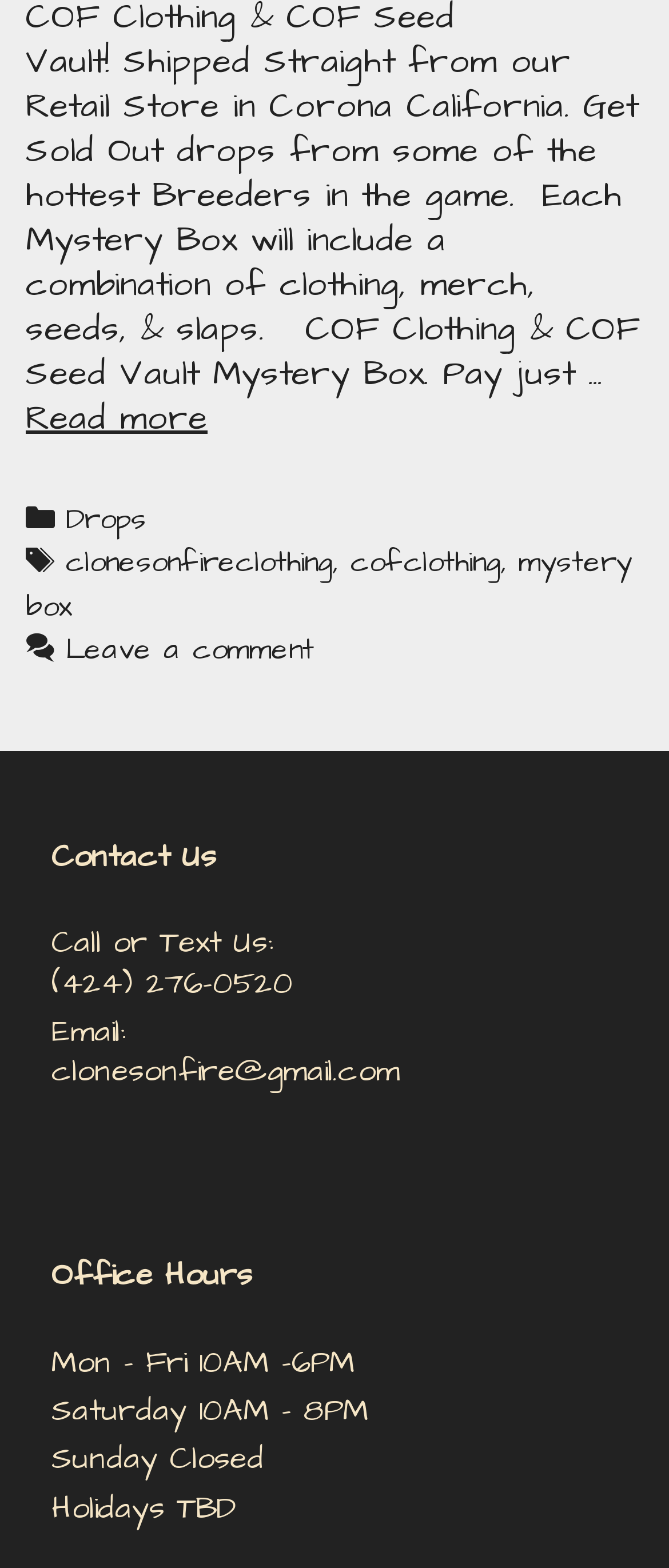What categories are available on the website?
Using the image as a reference, give an elaborate response to the question.

The categories can be found in the footer section of the page, which lists the available categories. The categories are Drops, clonesonfireclothing, cofclothing, and mystery box.